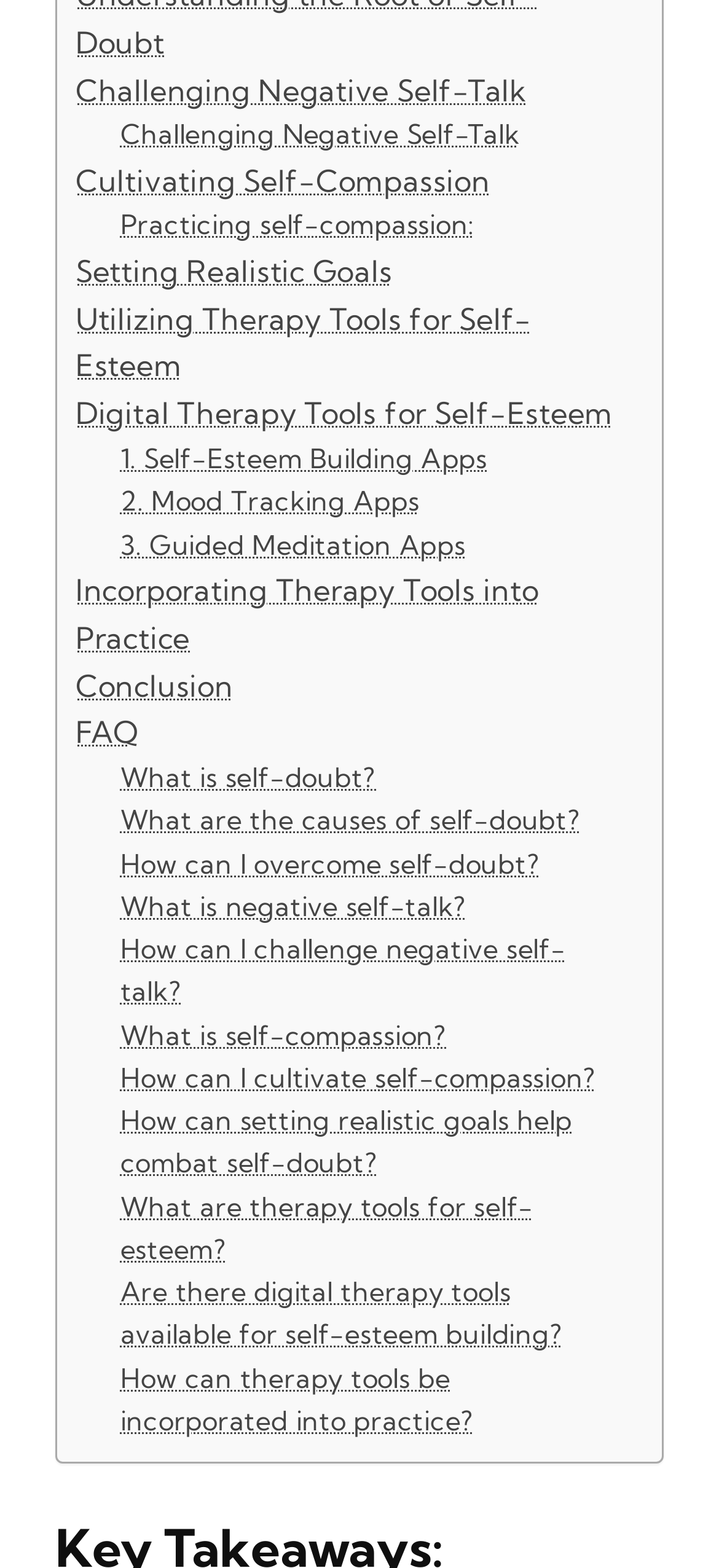Identify the bounding box coordinates for the region of the element that should be clicked to carry out the instruction: "View 'Cultivating Self-Compassion'". The bounding box coordinates should be four float numbers between 0 and 1, i.e., [left, top, right, bottom].

[0.105, 0.101, 0.682, 0.131]